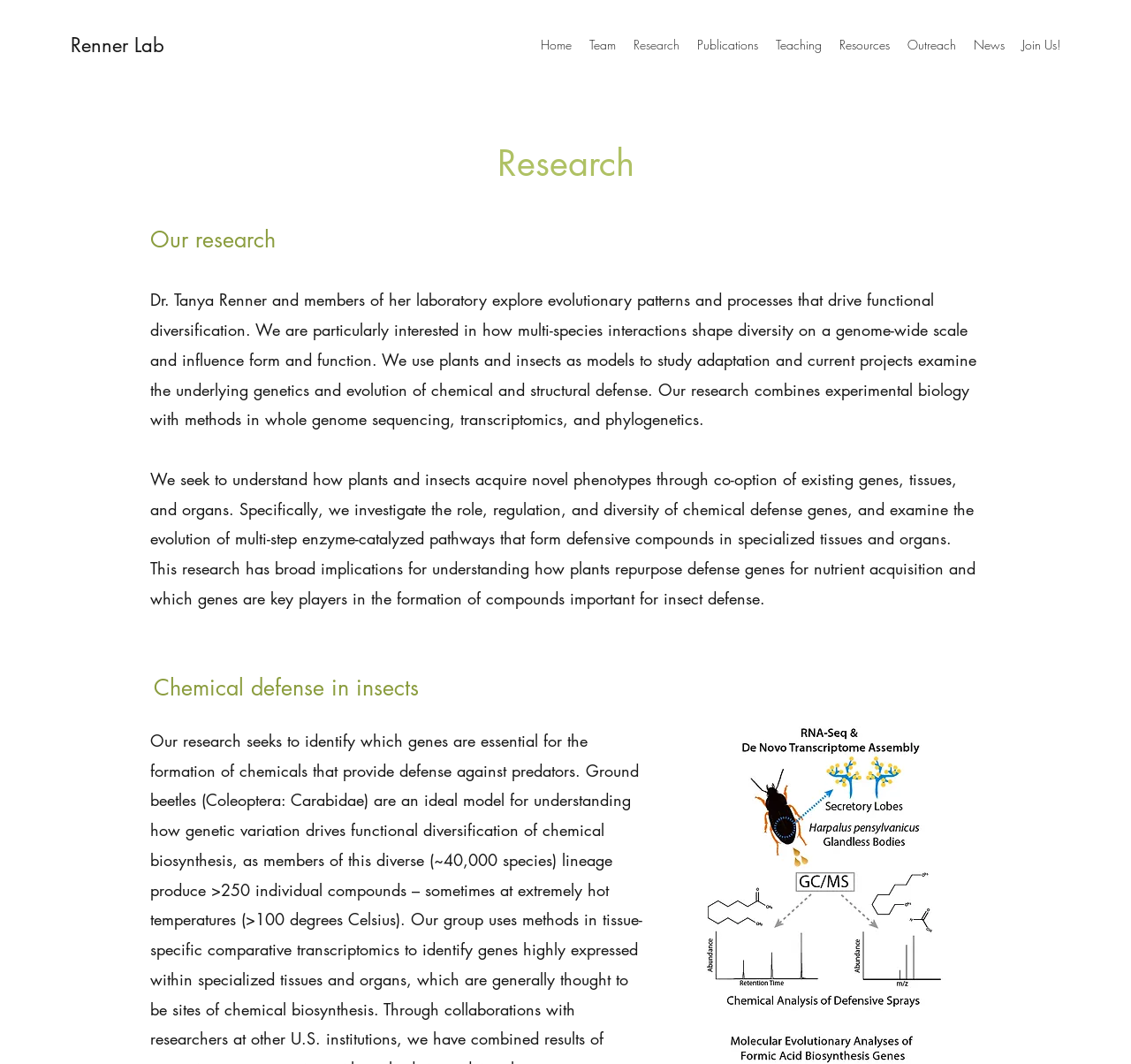Specify the bounding box coordinates for the region that must be clicked to perform the given instruction: "Learn about the Outreach activities".

[0.795, 0.03, 0.853, 0.055]